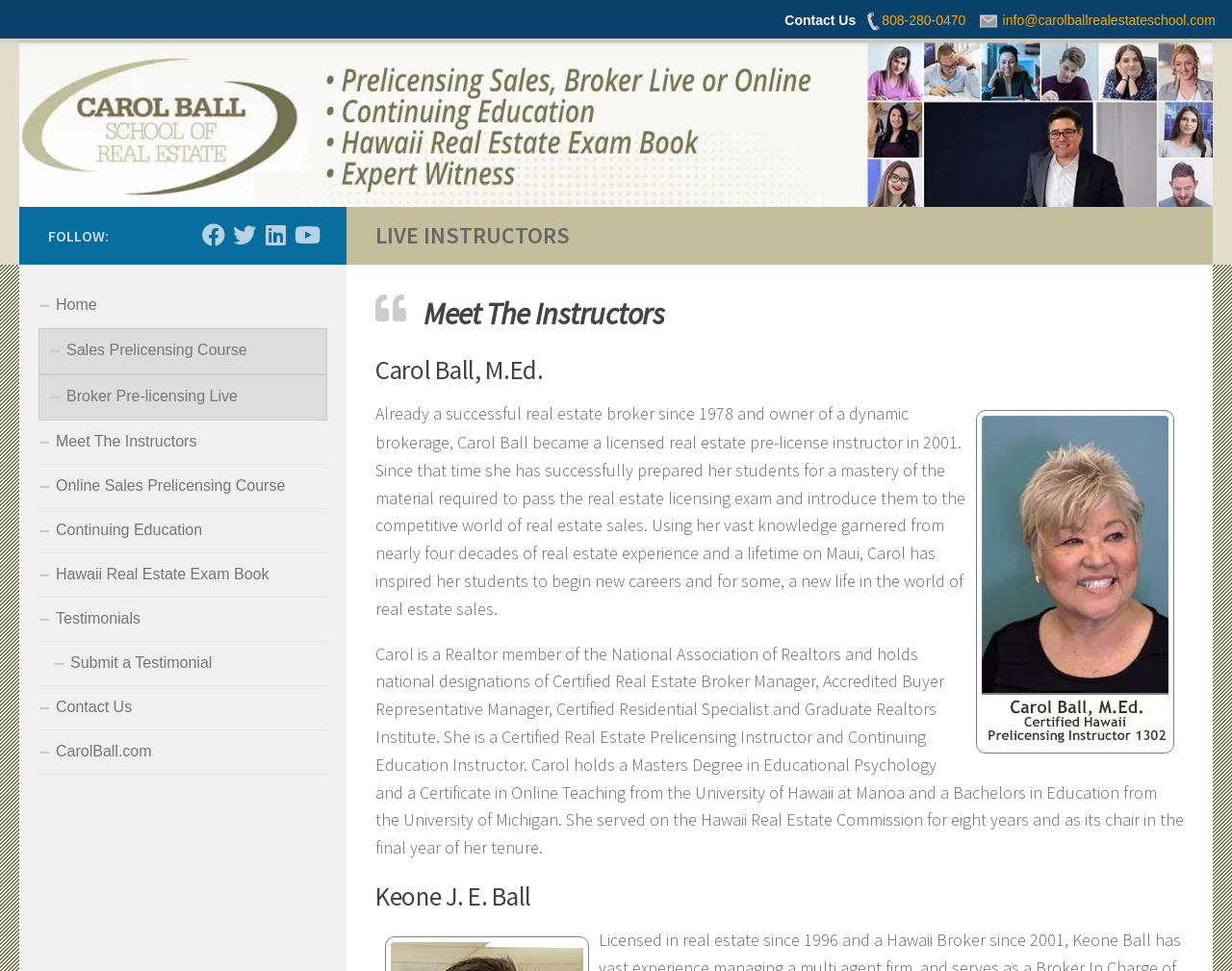Identify the bounding box coordinates of the area you need to click to perform the following instruction: "Meet the instructors".

[0.305, 0.231, 0.961, 0.255]